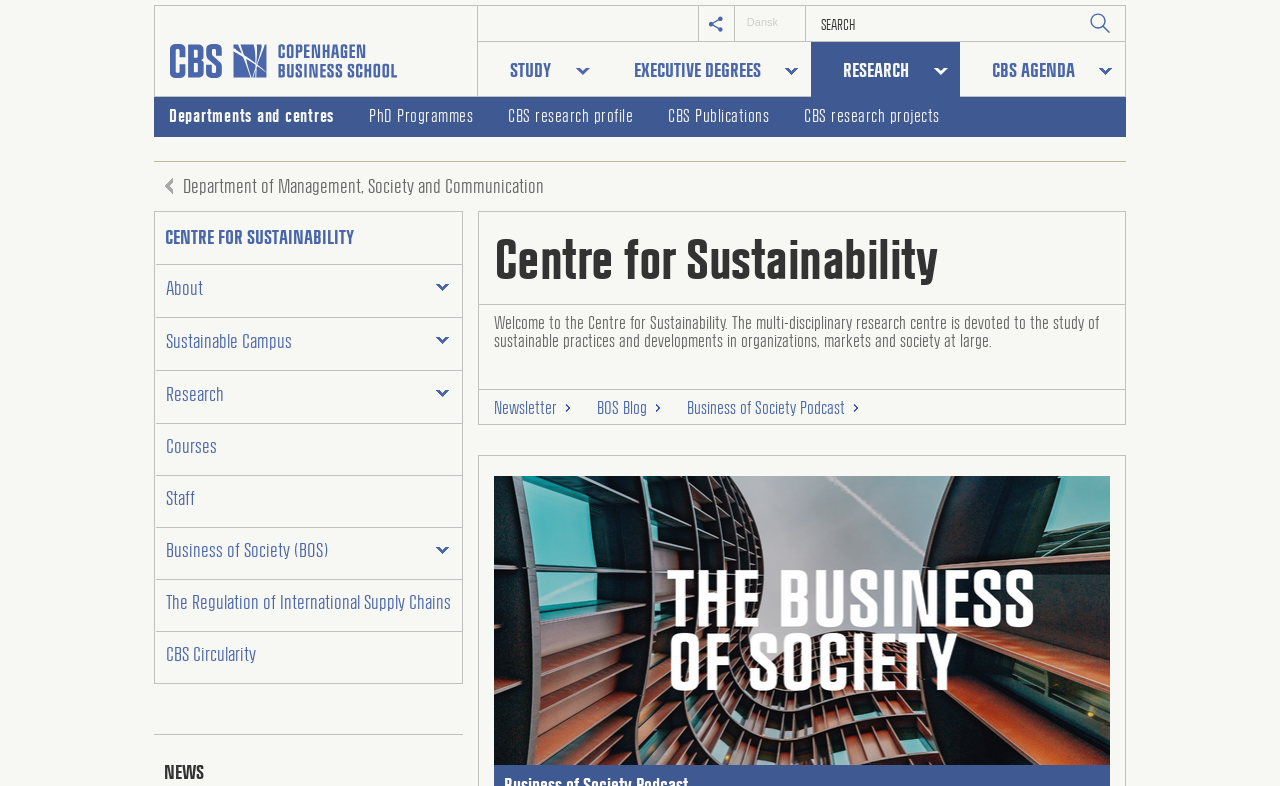What is the location of the 'About' link?
Based on the image, answer the question with a single word or brief phrase.

Top-left